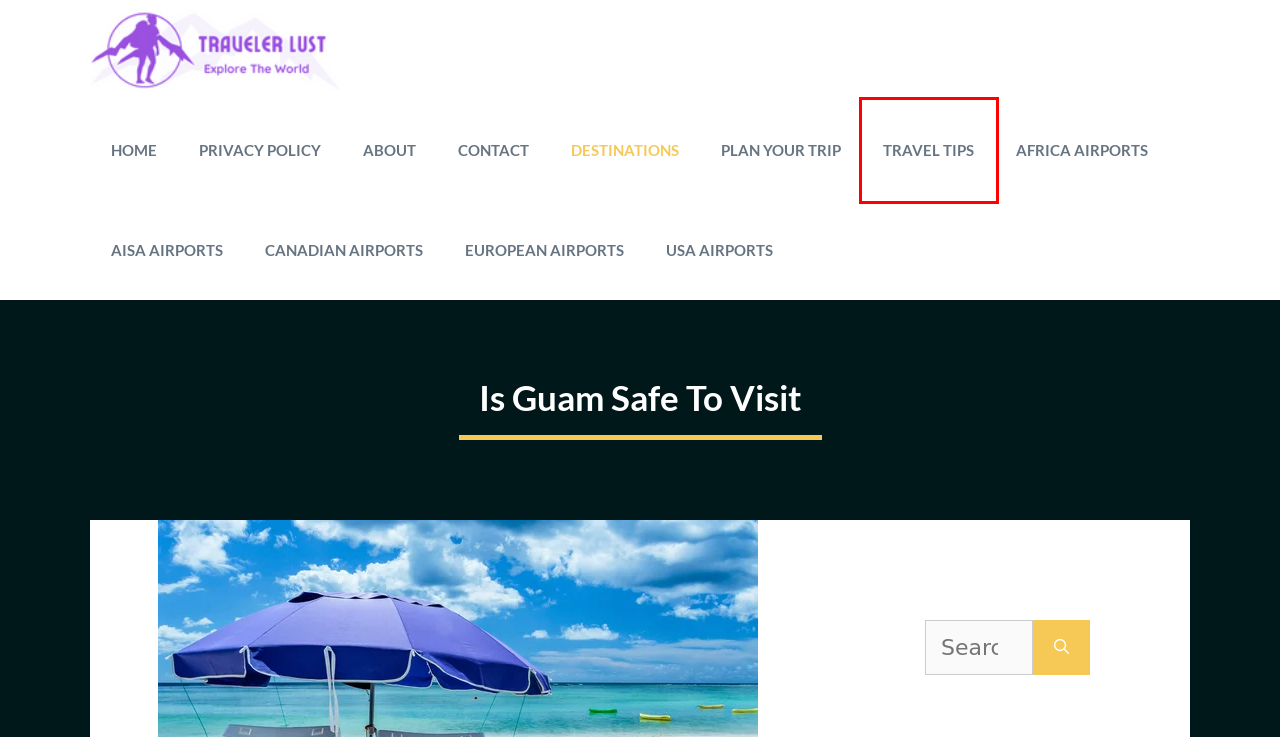A screenshot of a webpage is provided, featuring a red bounding box around a specific UI element. Identify the webpage description that most accurately reflects the new webpage after interacting with the selected element. Here are the candidates:
A. Privacy Policy - Traveler Lust
B. Contact - Traveler Lust
C. European Airports - Traveler Lust
D. Travel Tips - Traveler Lust
E. Africa Airports - Traveler Lust
F. Plan Your Trip - Traveler Lust
G. Destinations - Traveler Lust
H. USA Airports - Traveler Lust

D